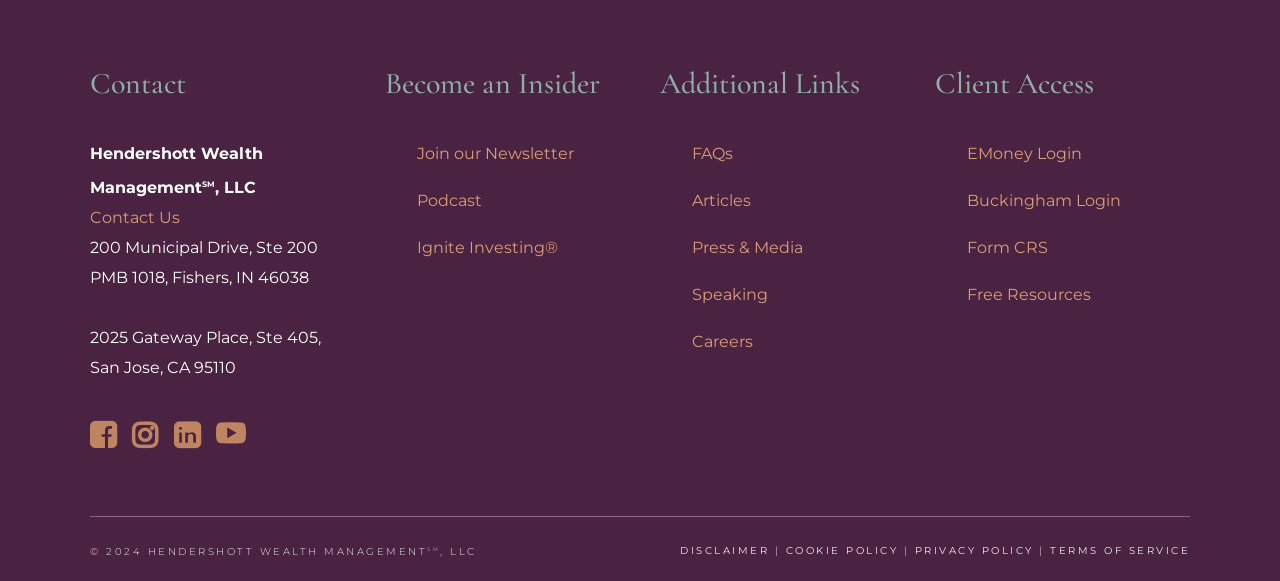What is the company name?
Based on the image content, provide your answer in one word or a short phrase.

Hendershott Wealth Management